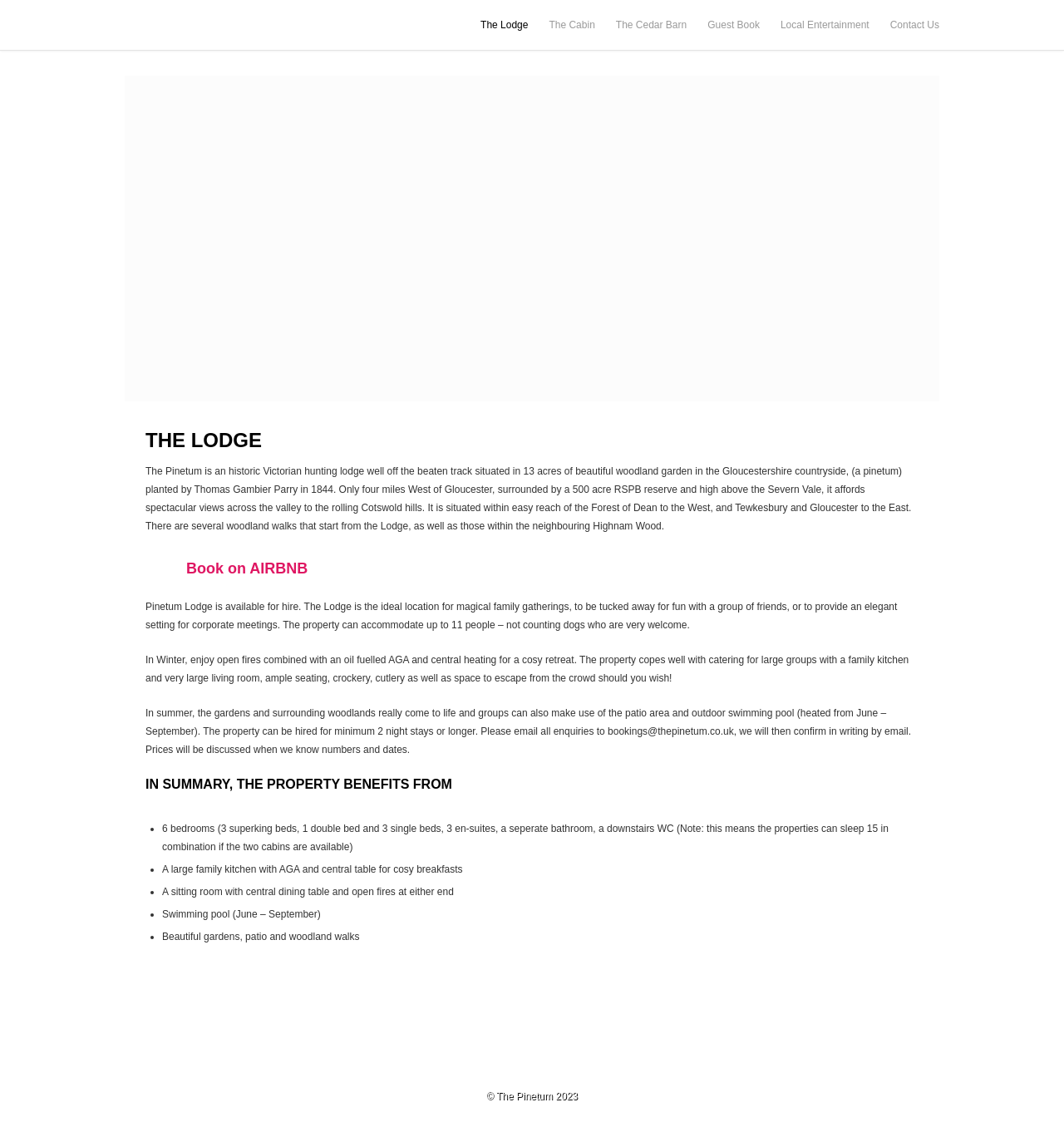Look at the image and give a detailed response to the following question: What is the purpose of the property?

I found the answer by reading the StaticText 'Pinetum Lodge is available for hire. The Lodge is the ideal location for magical family gatherings, to be tucked away for fun with a group of friends, or to provide an elegant setting for corporate meetings.' which suggests that the property is available for hire for various purposes including family gatherings and corporate meetings.